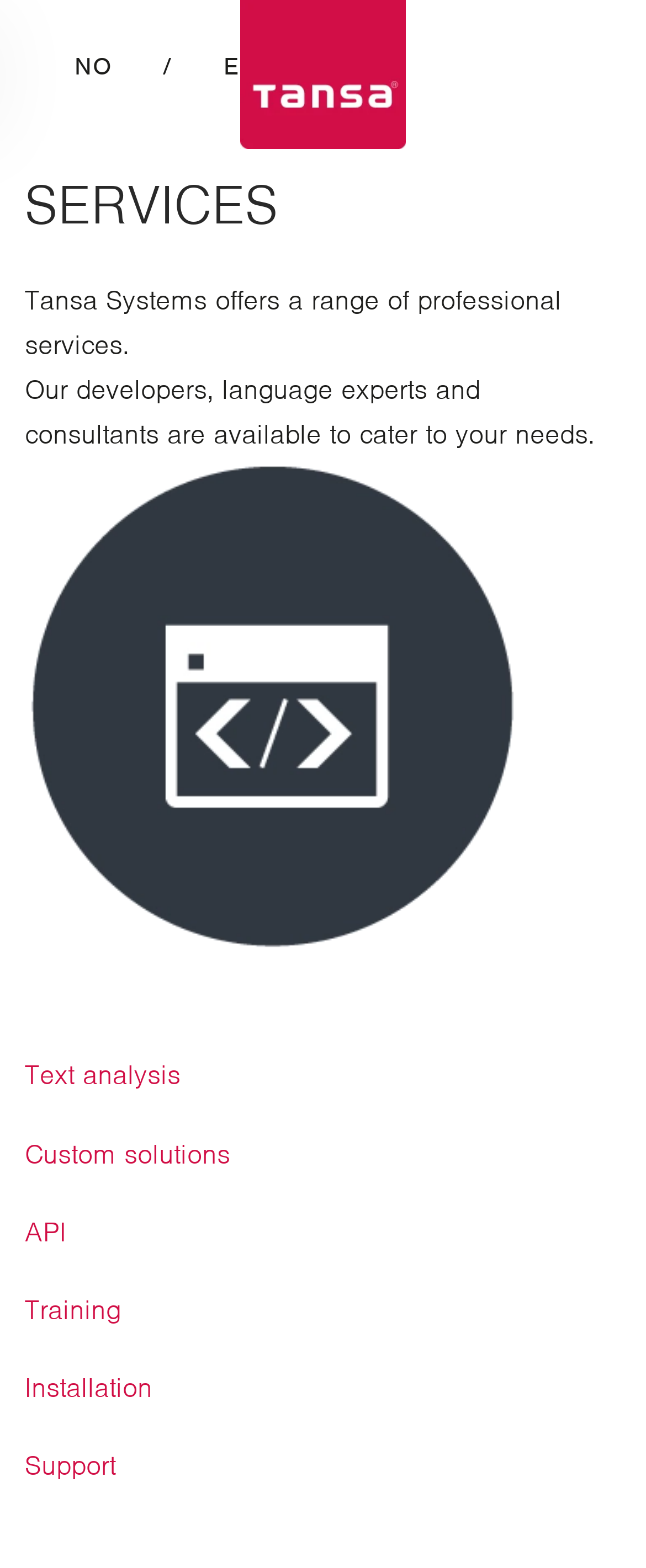What is the first service offered?
Please answer the question with as much detail as possible using the screenshot.

The services offered by Tansa Systems are listed below the introductory text, and the first service listed is 'Text analysis'.